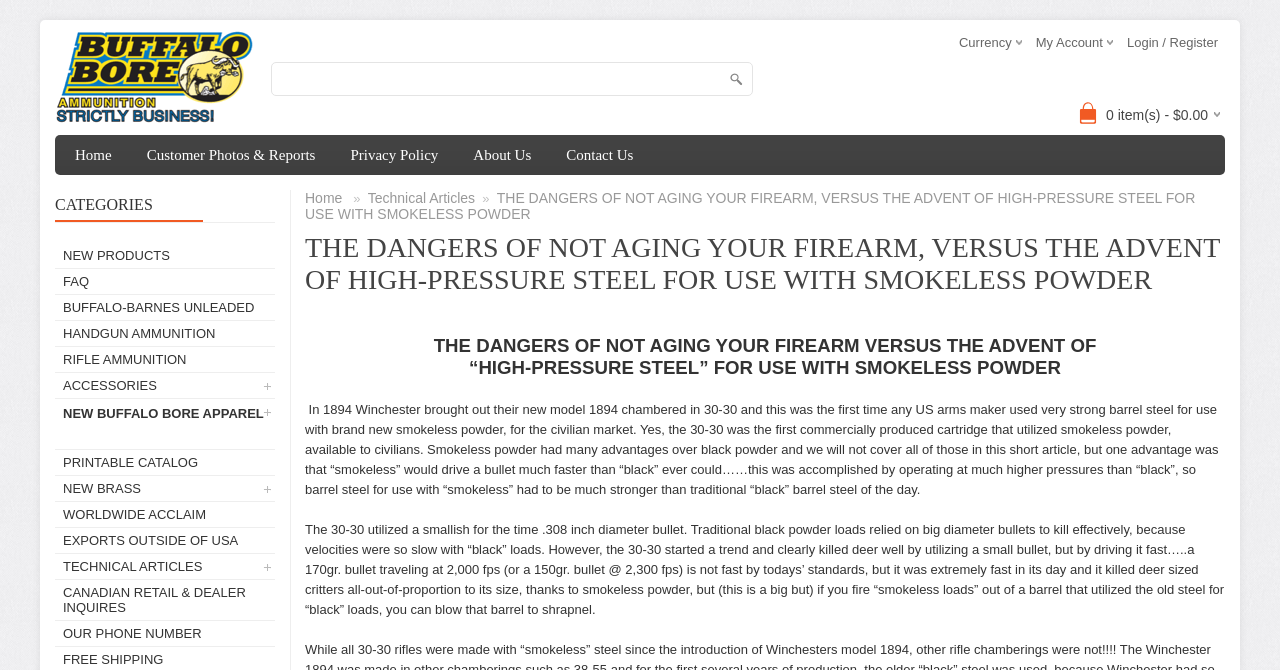Locate the bounding box coordinates of the UI element described by: "NEW BRASS". Provide the coordinates as four float numbers between 0 and 1, formatted as [left, top, right, bottom].

[0.043, 0.71, 0.215, 0.748]